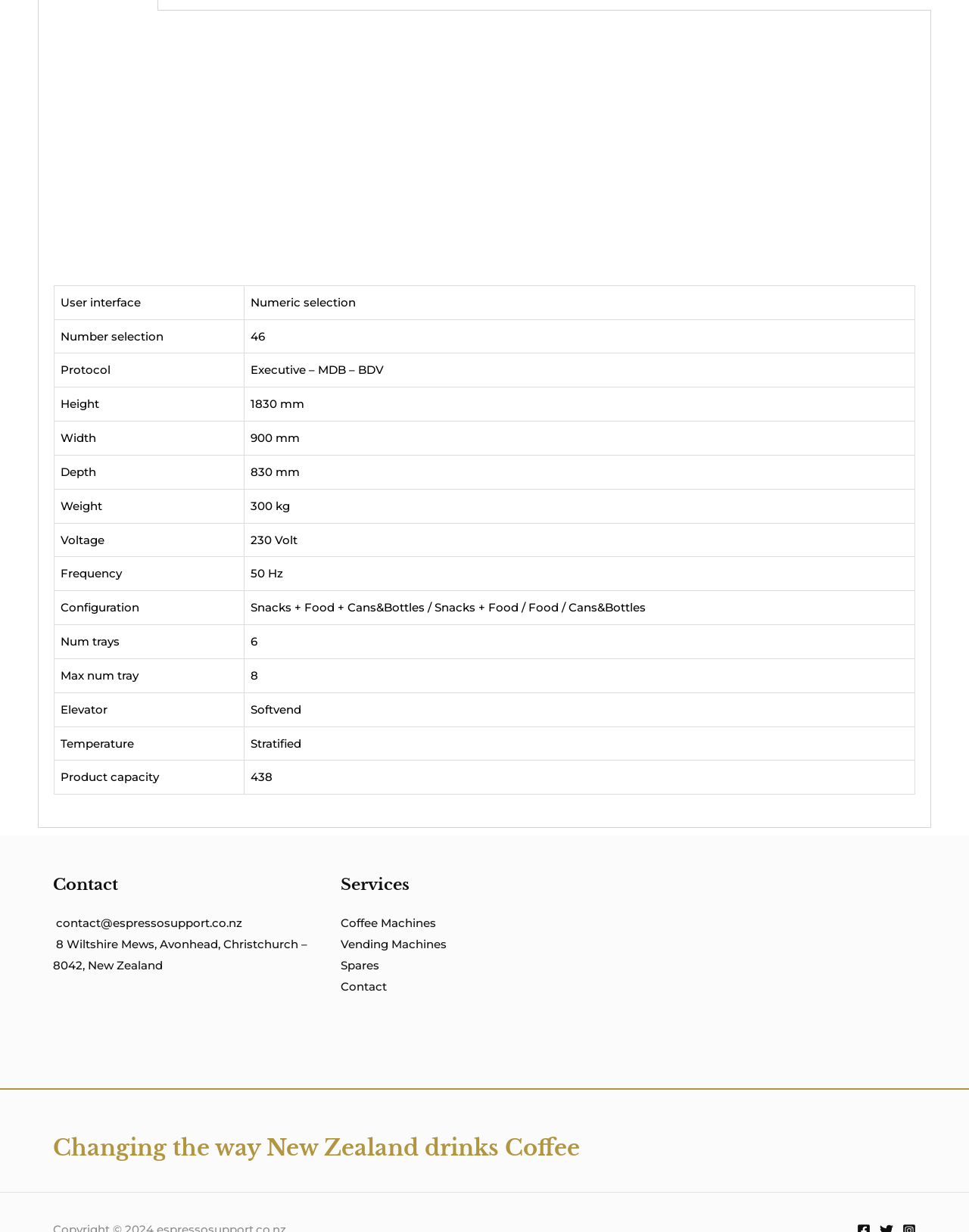Using the description "Vending Machines", predict the bounding box of the relevant HTML element.

[0.352, 0.761, 0.461, 0.772]